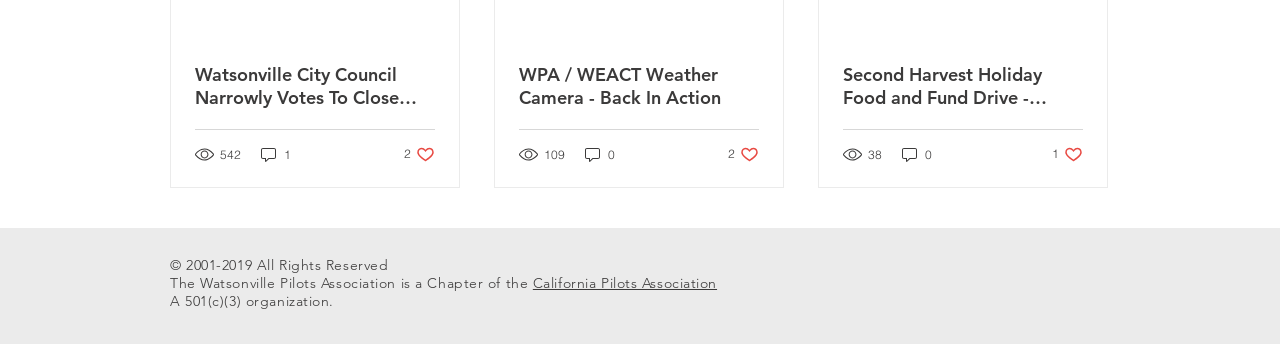Find the bounding box coordinates of the area to click in order to follow the instruction: "View Watsonville City Council Narrowly Votes To Close Runway article".

[0.152, 0.183, 0.34, 0.317]